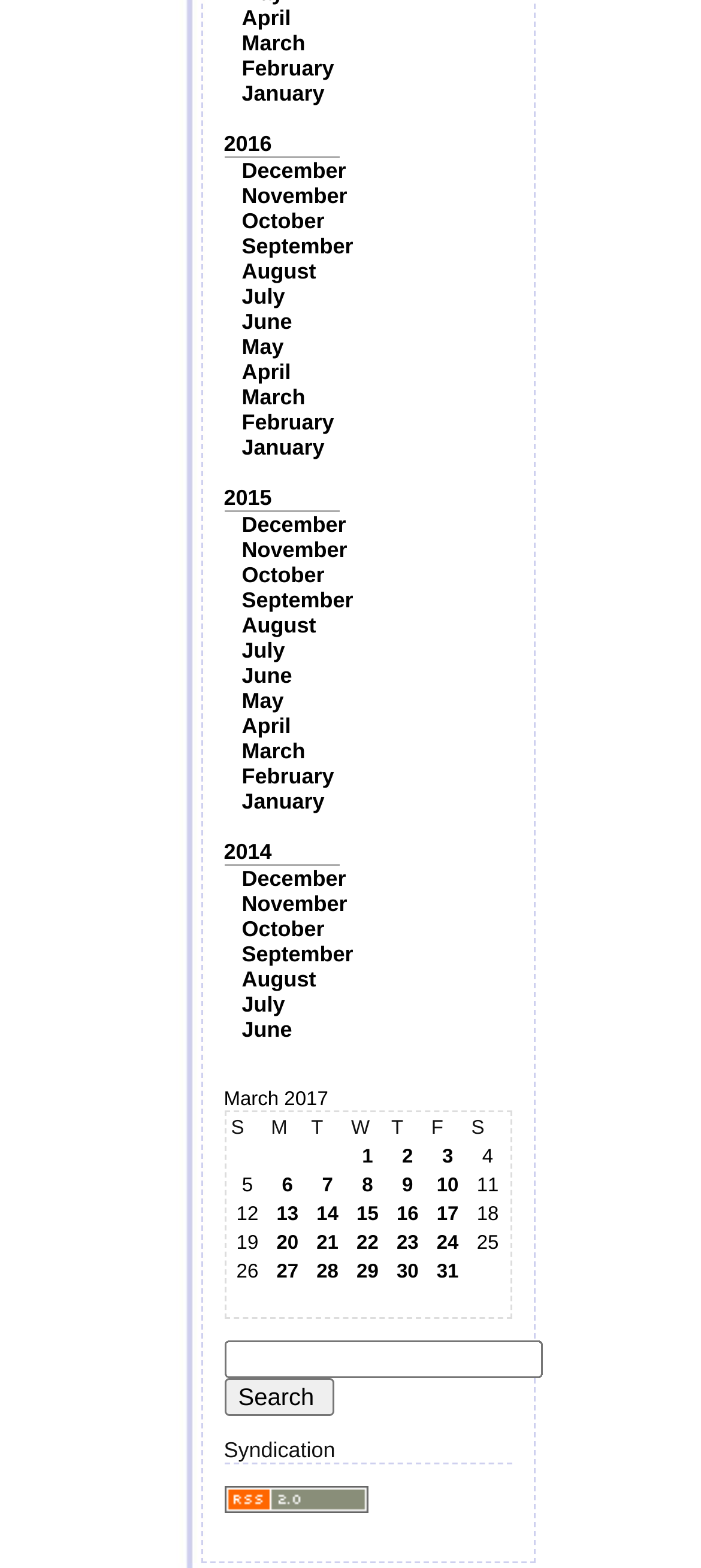Give a short answer to this question using one word or a phrase:
What is the month of the first link?

April